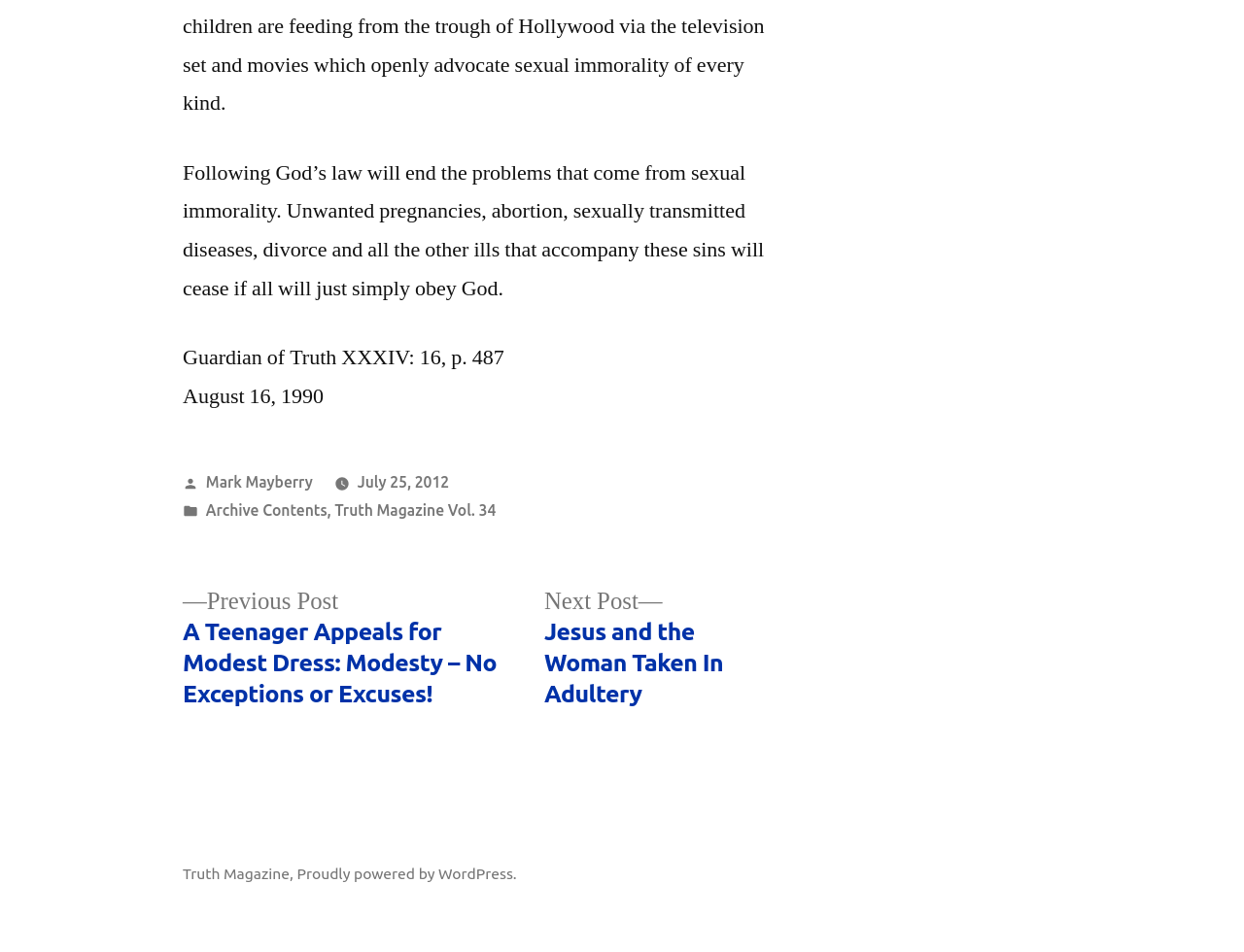Please find the bounding box coordinates of the element that you should click to achieve the following instruction: "View next post". The coordinates should be presented as four float numbers between 0 and 1: [left, top, right, bottom].

[0.438, 0.616, 0.581, 0.745]